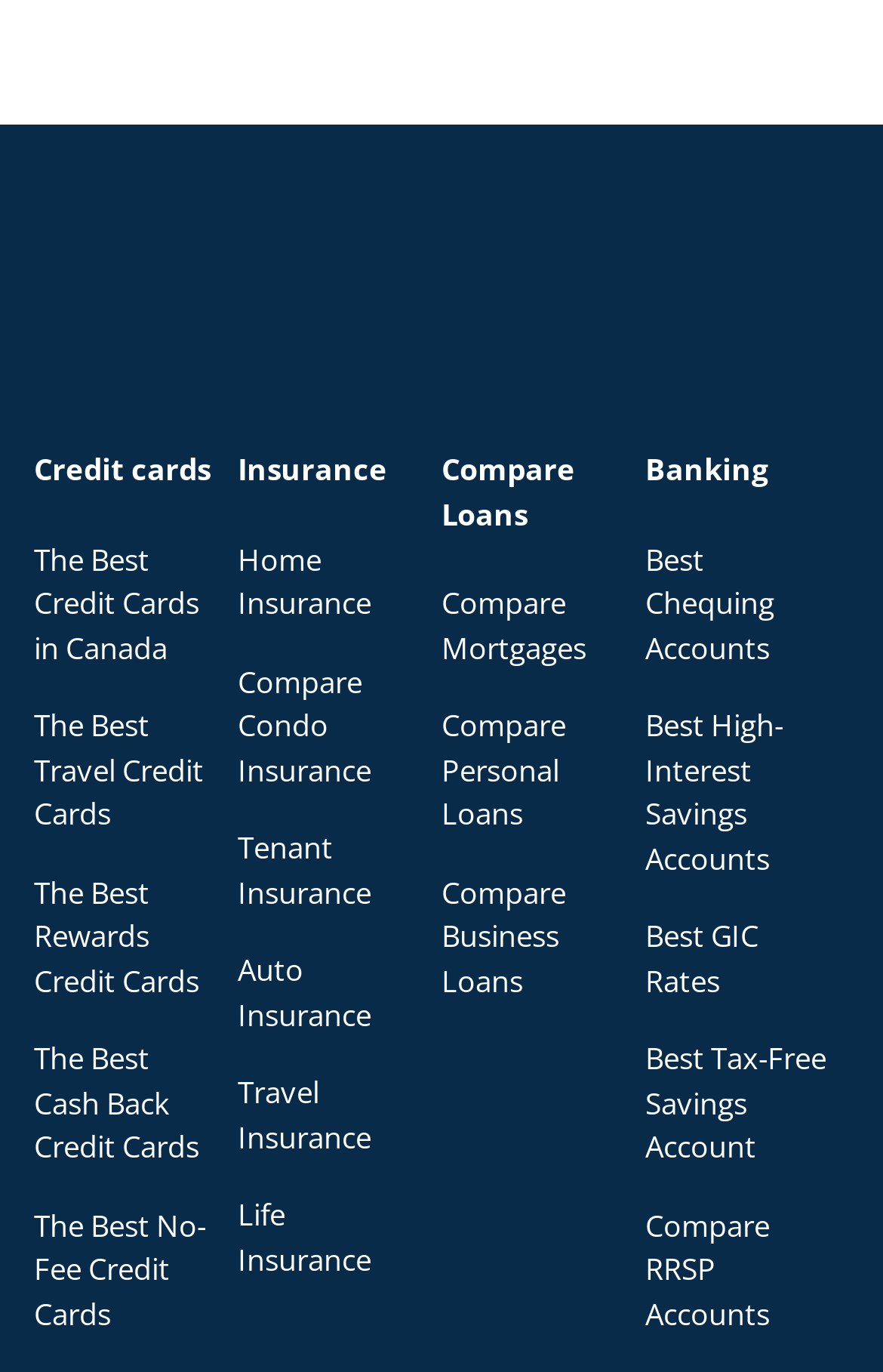How many categories are there?
Answer with a single word or phrase by referring to the visual content.

4